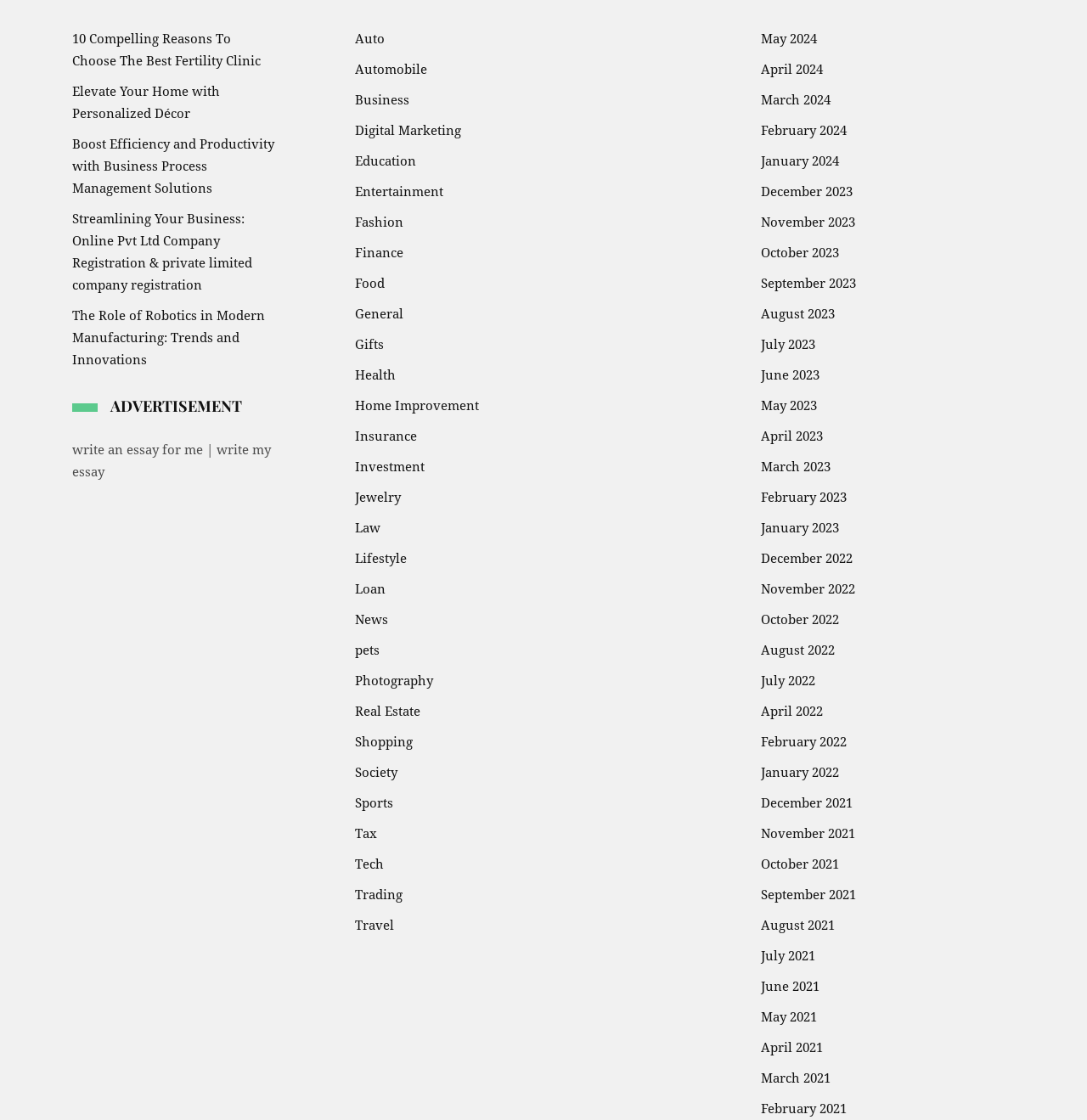Pinpoint the bounding box coordinates of the clickable area necessary to execute the following instruction: "Select 'Auto' category". The coordinates should be given as four float numbers between 0 and 1, namely [left, top, right, bottom].

[0.326, 0.022, 0.354, 0.049]